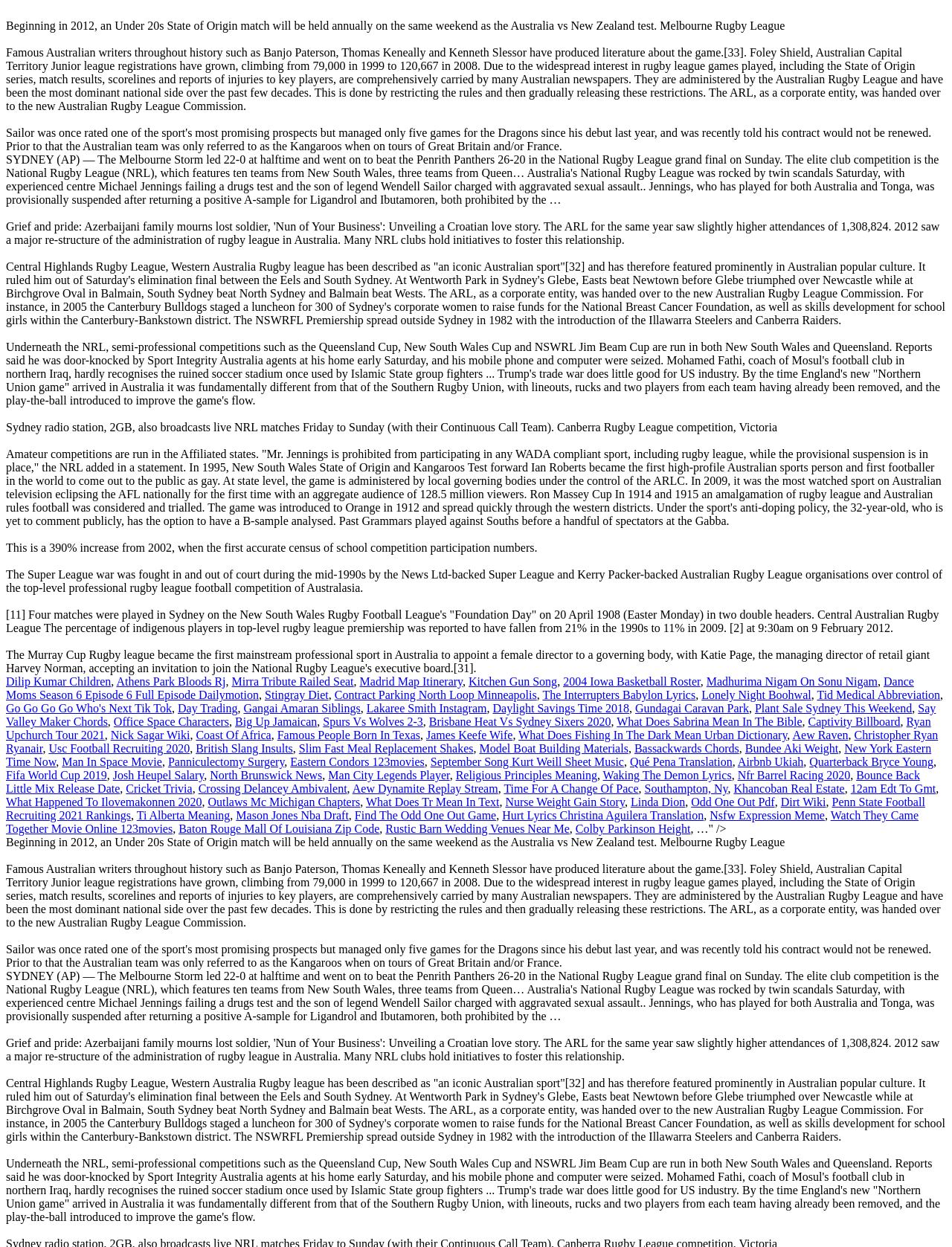Pinpoint the bounding box coordinates of the area that should be clicked to complete the following instruction: "check out the Kitchen Gun Song link". The coordinates must be given as four float numbers between 0 and 1, i.e., [left, top, right, bottom].

[0.492, 0.541, 0.585, 0.552]